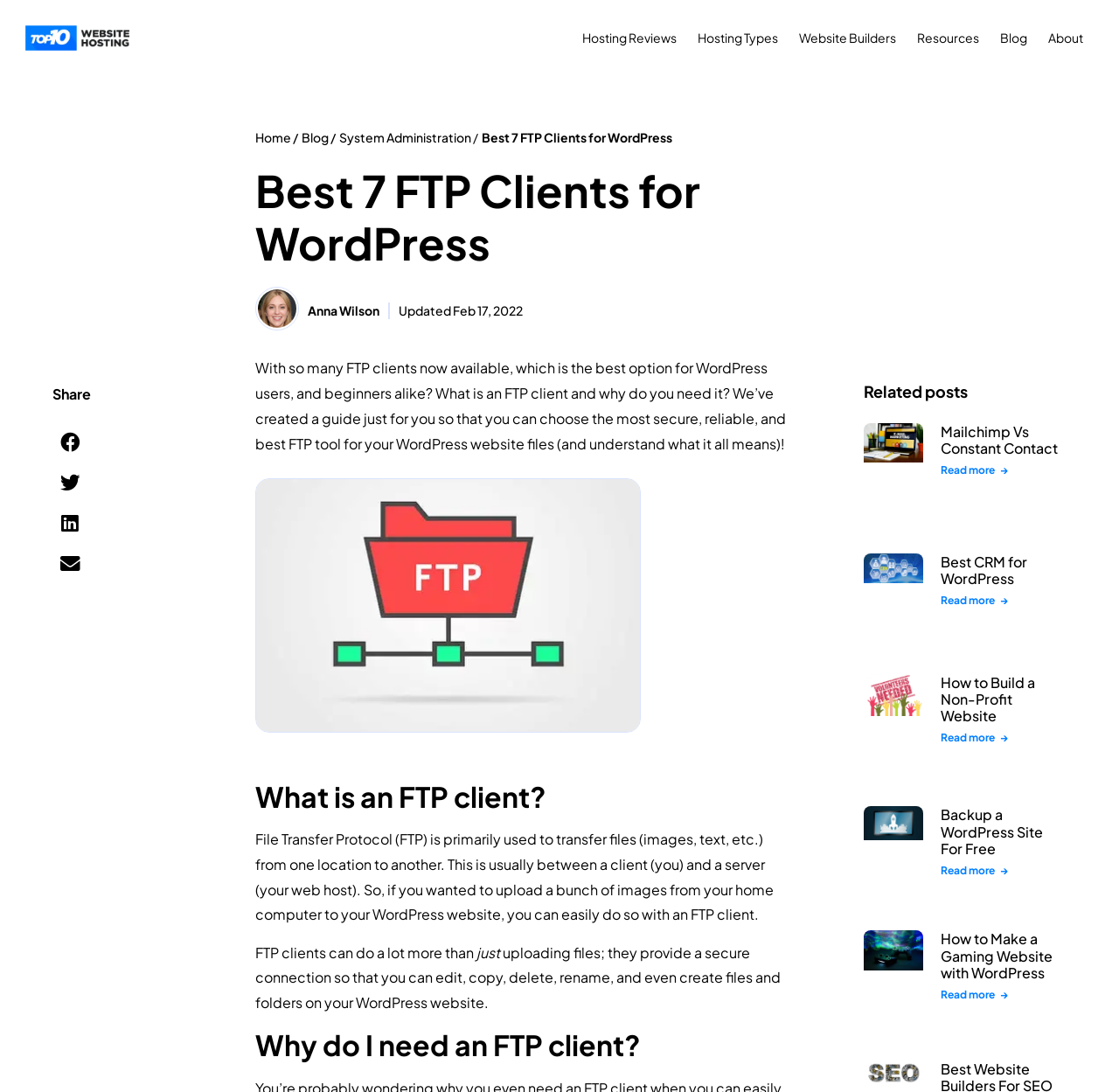Specify the bounding box coordinates of the element's area that should be clicked to execute the given instruction: "Click the < Back link". The coordinates should be four float numbers between 0 and 1, i.e., [left, top, right, bottom].

None